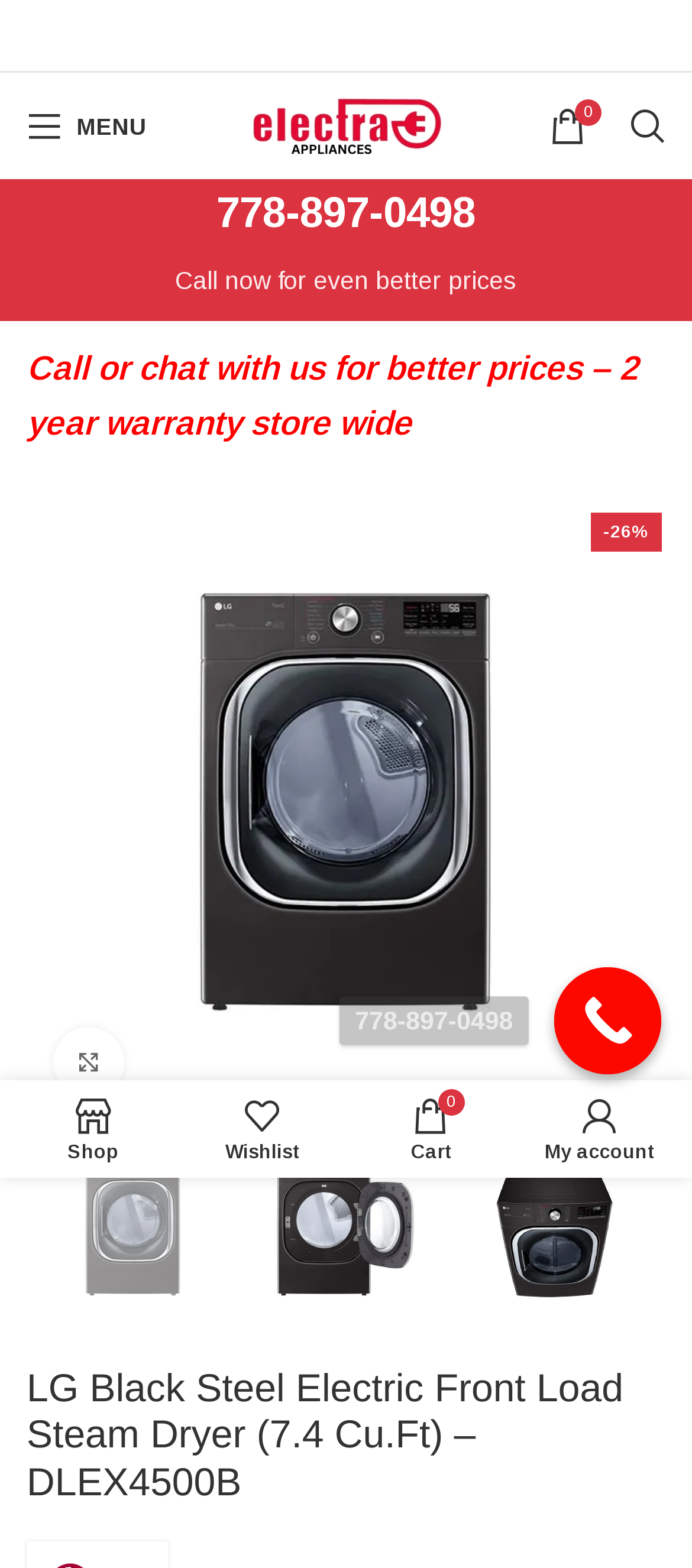Identify the bounding box coordinates of the area you need to click to perform the following instruction: "Call now for even better prices".

[0.253, 0.169, 0.747, 0.187]